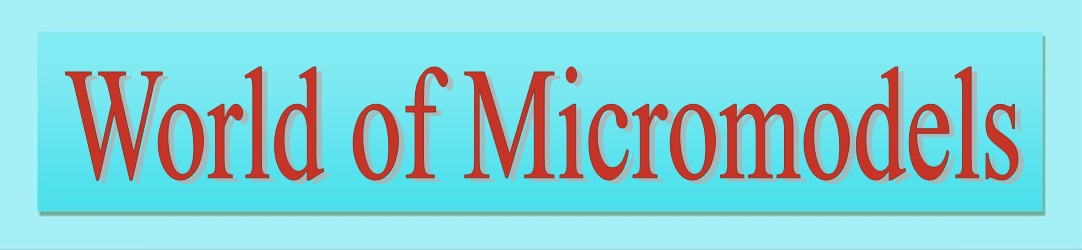Provide a comprehensive description of the image.

The image features the logo of "World of Micromodels," set against a vibrant blue background. The name is prominently displayed in a bold, red font, which captures attention with its playful and dynamic design. This logo represents a collection or community focused on the intricate world of micromodels, emphasizing creativity and craftsmanship in model-making. The color contrast and typography reflect a lively and inviting atmosphere, suggesting that enthusiasts of model-building and collectors would find a welcoming space within this brand.